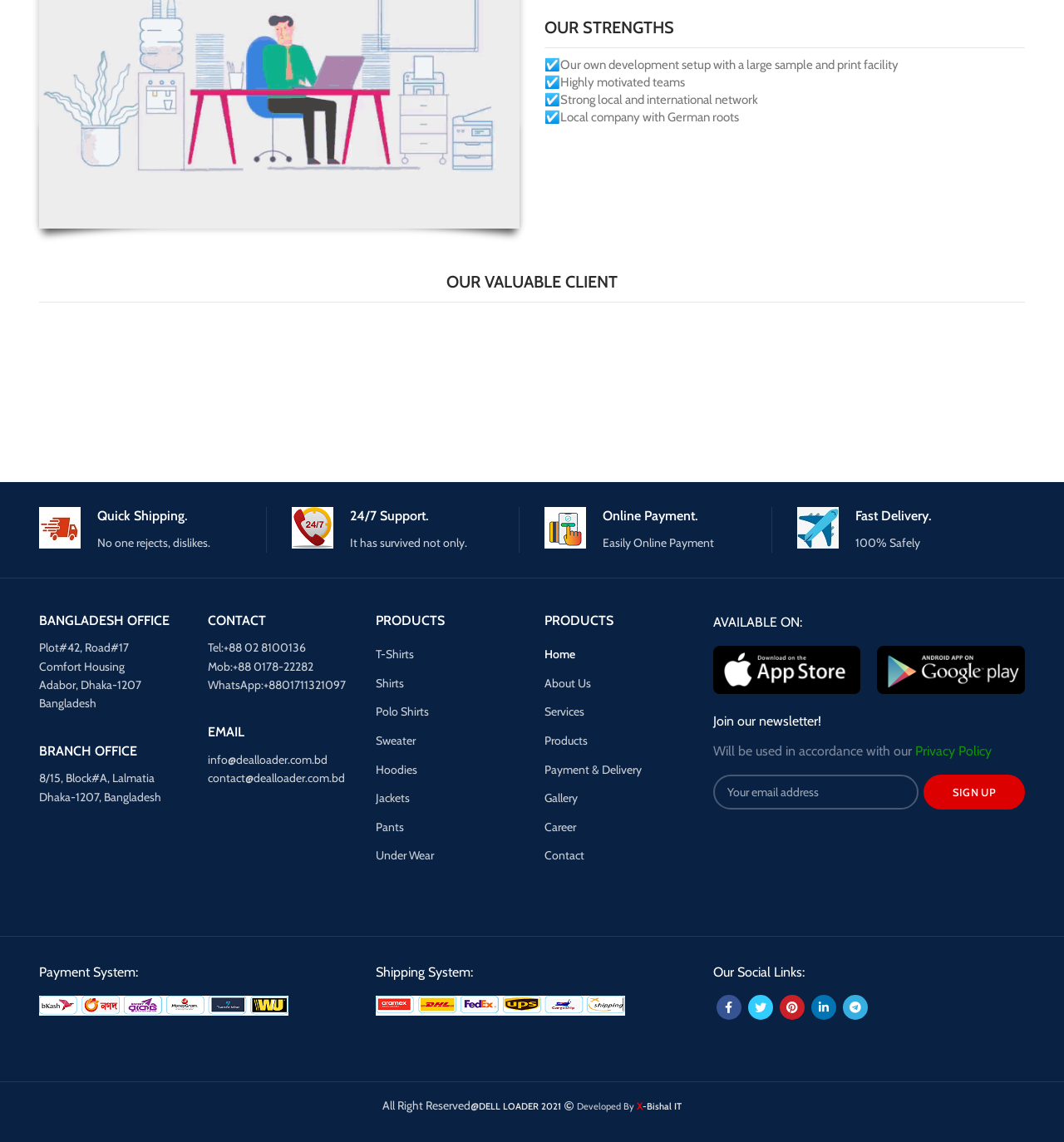What is the contact email address?
Based on the content of the image, thoroughly explain and answer the question.

The contact email address is listed under the 'CONTACT' heading, which is info@dealloader.com.bd, and there is also an alternative email address contact@dealloader.com.bd.